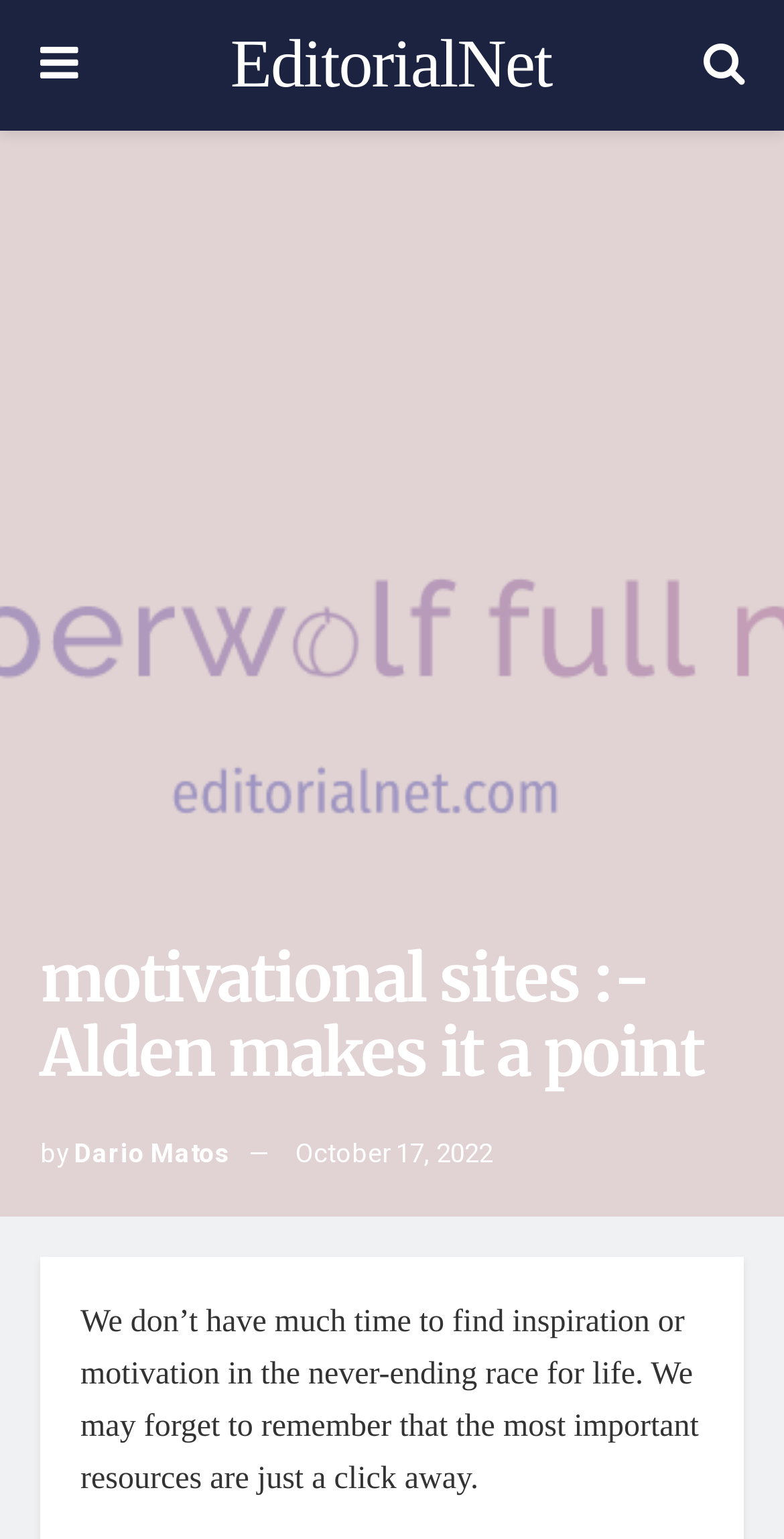When was the article published?
Answer the question using a single word or phrase, according to the image.

October 17, 2022